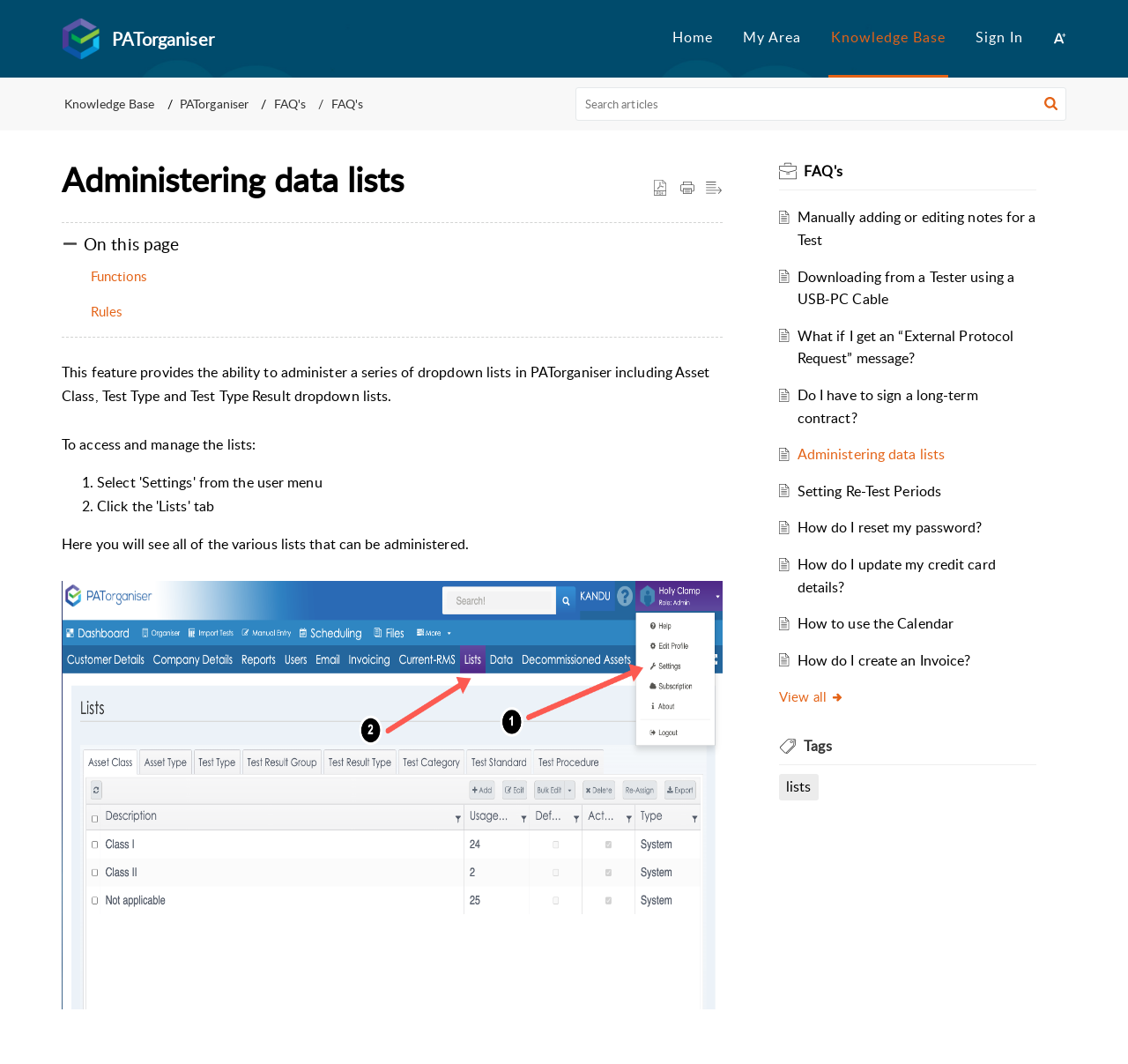What is the purpose of the search function?
Answer the question with as much detail as you can, using the image as a reference.

The search function is located at the top right corner of the webpage, and its purpose is to search for articles, as indicated by the placeholder text 'Search articles' in the search box.